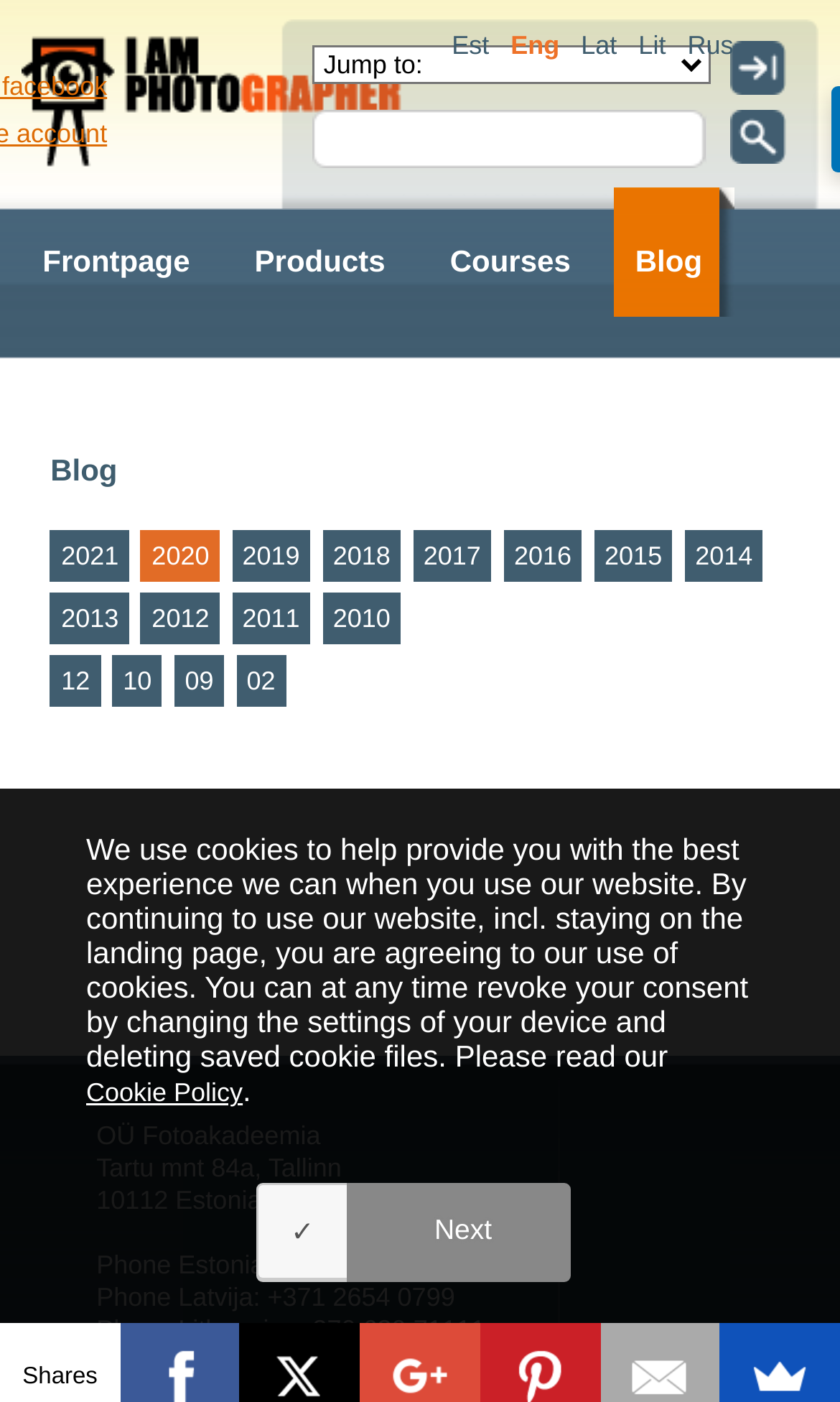Locate the bounding box coordinates of the clickable area needed to fulfill the instruction: "Go to the frontpage".

[0.025, 0.197, 0.265, 0.289]